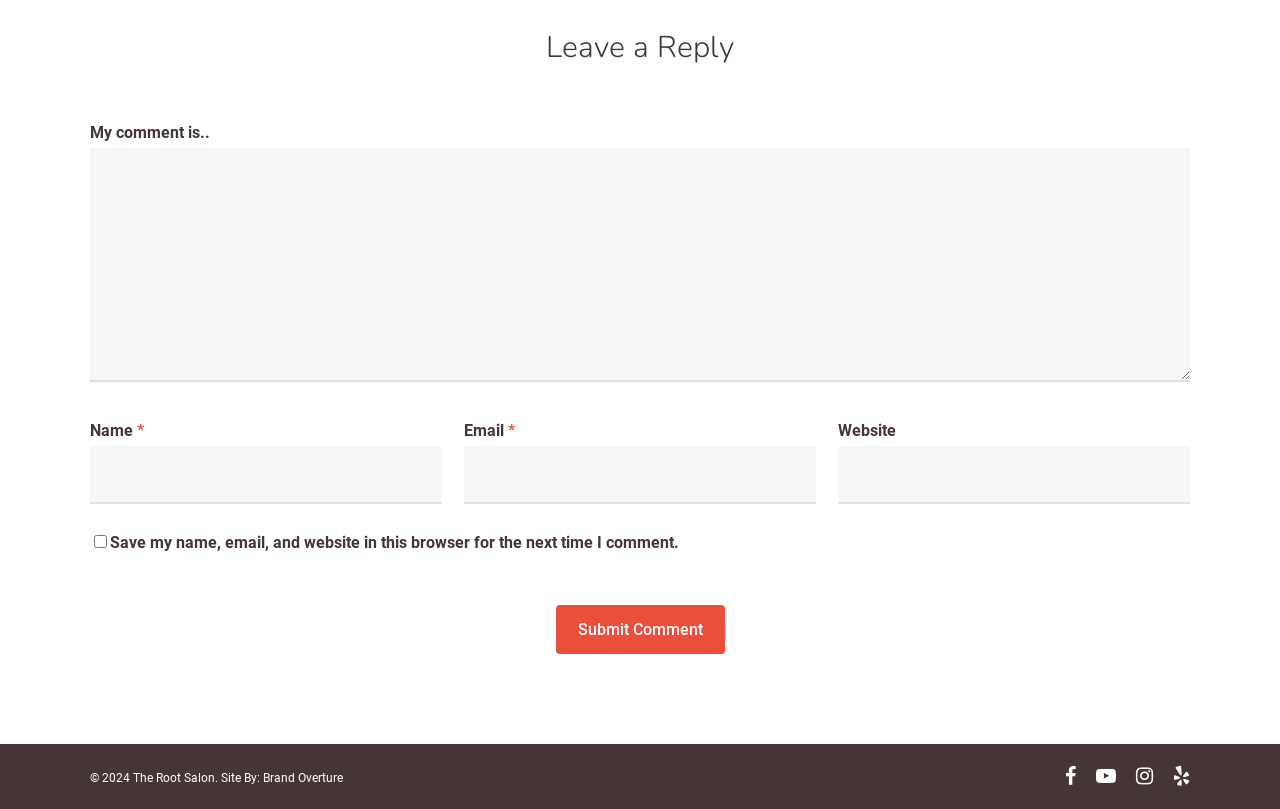Please examine the image and provide a detailed answer to the question: What is the copyright year mentioned at the bottom of the page?

The copyright information at the bottom of the page mentions '© 2024 The Root Salon', indicating that the copyright year is 2024.